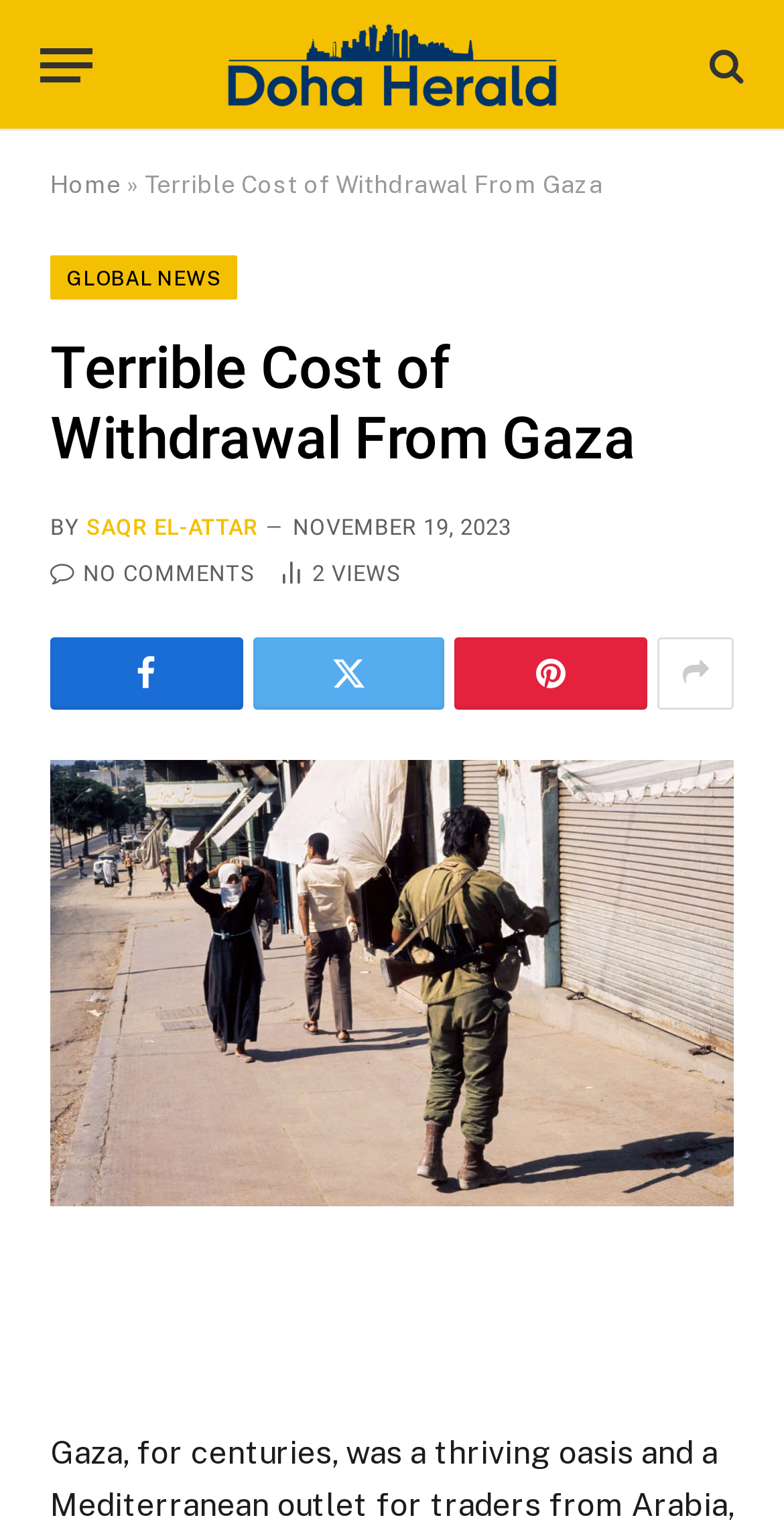Identify the bounding box coordinates for the element you need to click to achieve the following task: "Go to the Doha Herald homepage". The coordinates must be four float values ranging from 0 to 1, formatted as [left, top, right, bottom].

[0.284, 0.0, 0.716, 0.085]